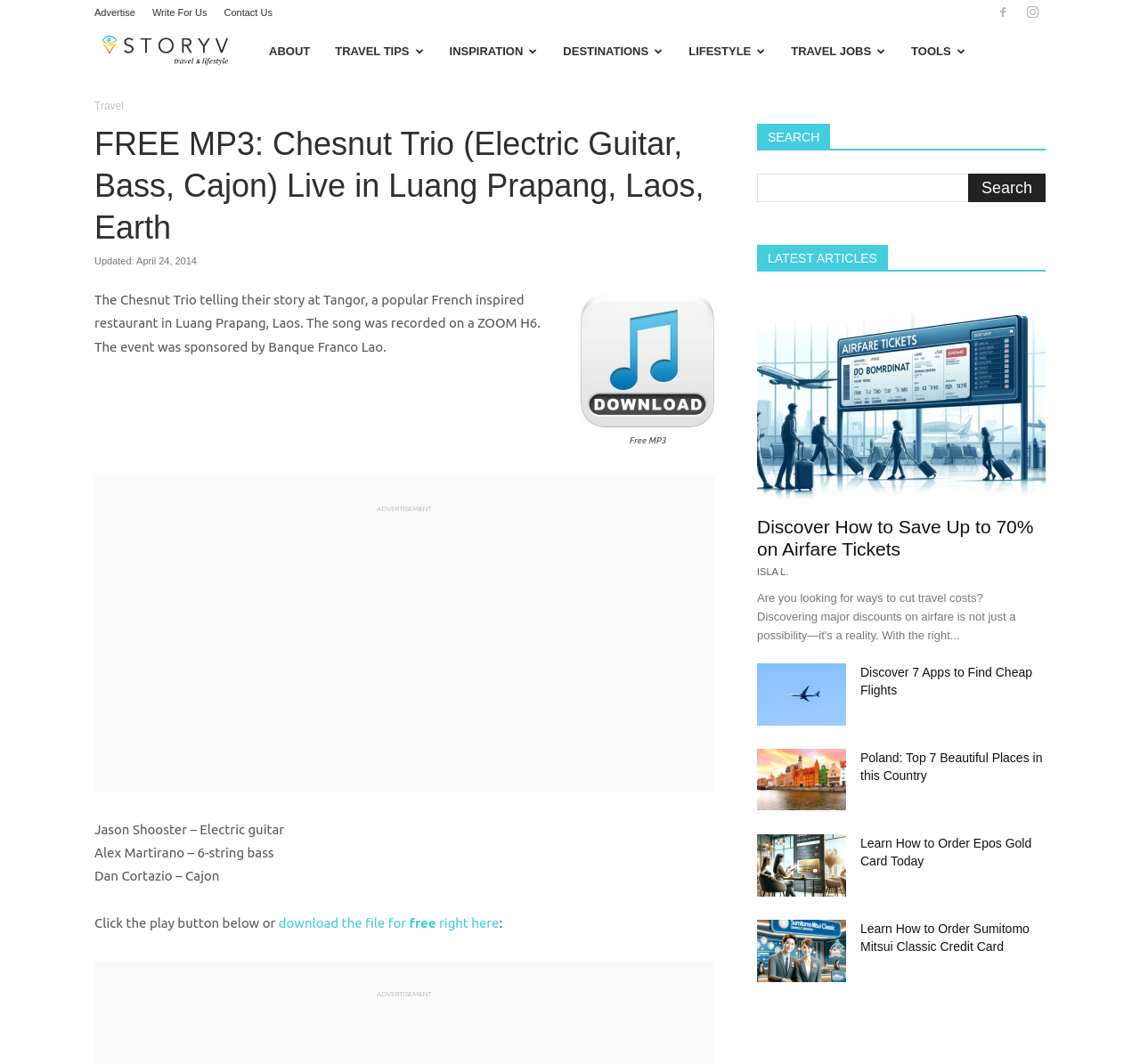Please find the bounding box coordinates of the section that needs to be clicked to achieve this instruction: "Click the 'Write For Us' link".

[0.134, 0.007, 0.182, 0.017]